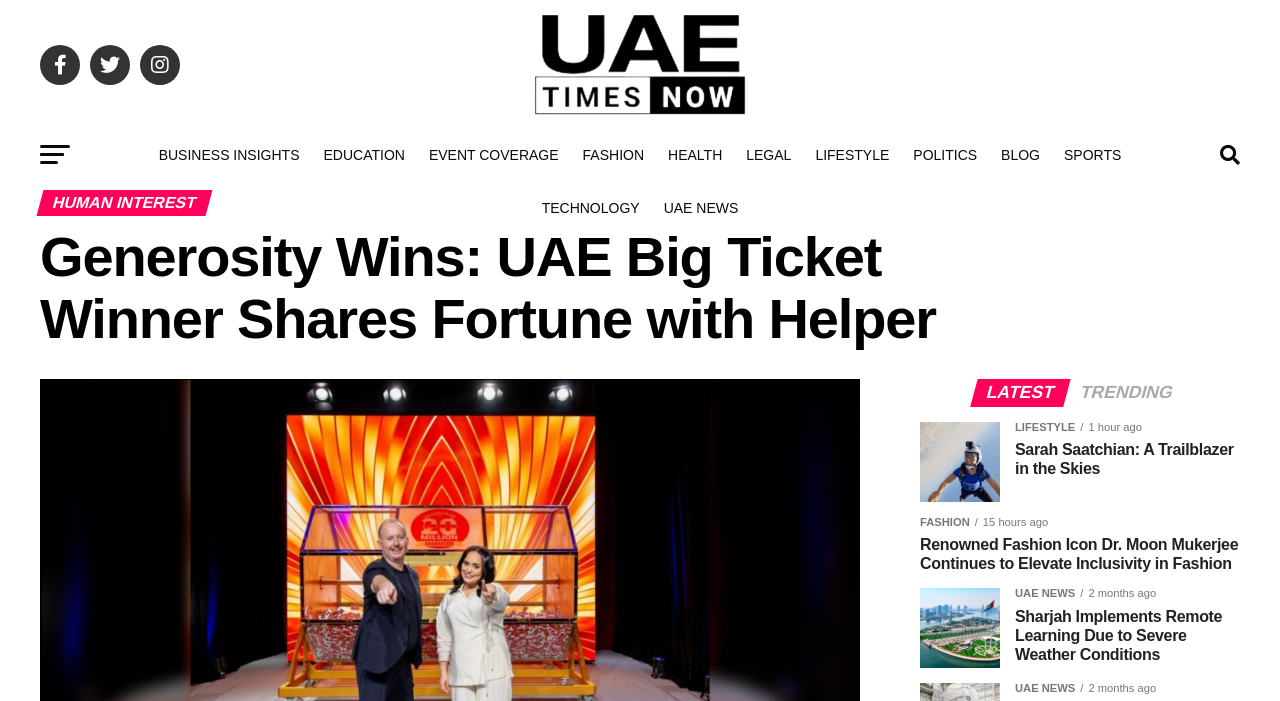Refer to the image and provide an in-depth answer to the question:
How many categories are listed in the top menu?

The top menu lists 12 categories, including BUSINESS INSIGHTS, EDUCATION, EVENT COVERAGE, FASHION, HEALTH, LEGAL, LIFESTYLE, POLITICS, BLOG, SPORTS, and TECHNOLOGY.